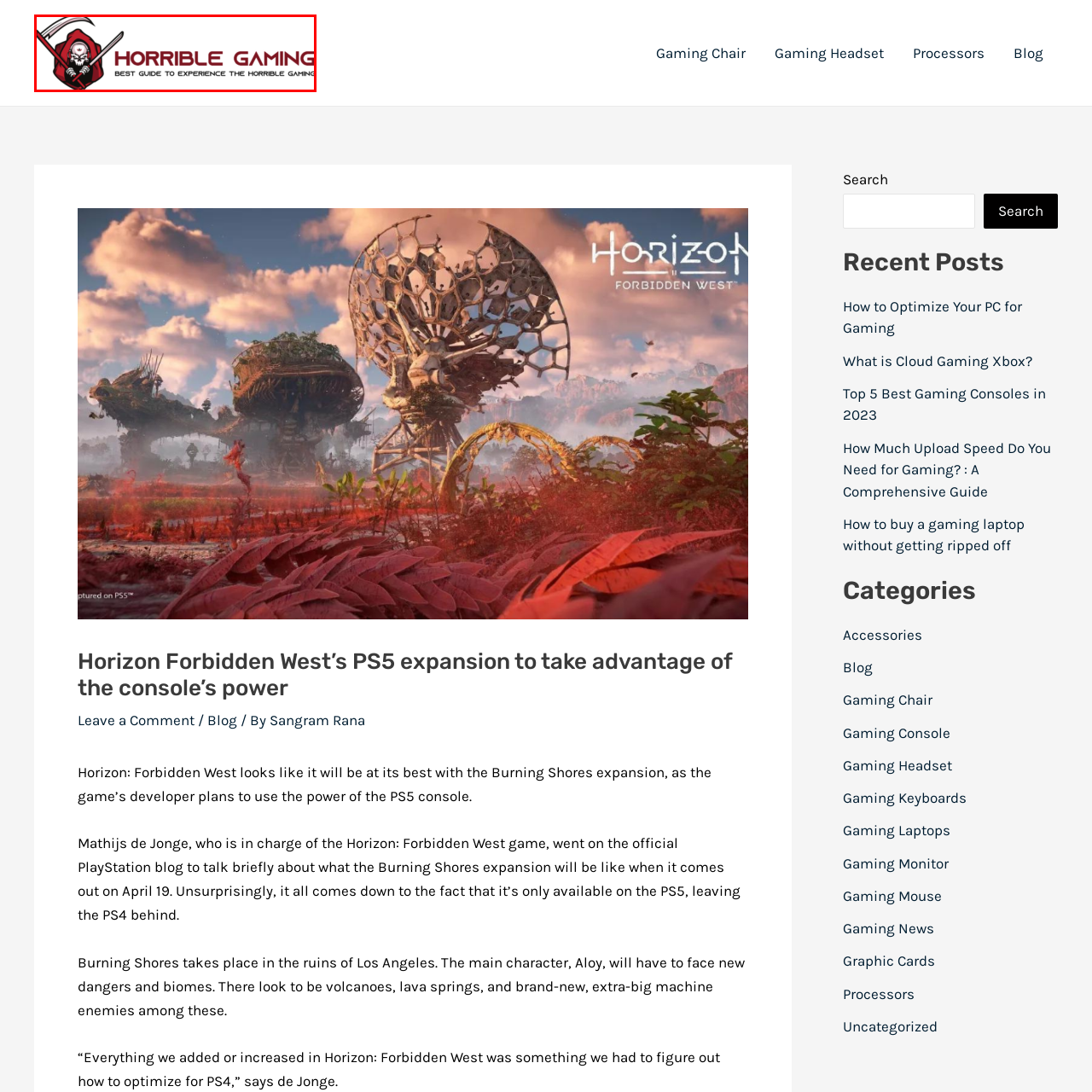Generate an in-depth caption for the image segment highlighted with a red box.

The image features the logo of "Horrible Gaming," a platform dedicated to providing insights and guides for gaming enthusiasts. The logo prominently displays a menacing character dressed in a hooded cloak, wielding scythes, symbolizing a dark and humorous approach to gaming culture. Below the character, the bold text "HORRIBLE GAMING" asserts the brand name, complemented by the tagline "BEST GUIDE TO EXPERIENCE THE HORRIBLE GAMING," suggesting a focus on unique or challenging gaming experiences. The overall design uses a color scheme that combines dark tones with striking red, enhancing the logo's bold and edgy aesthetic.